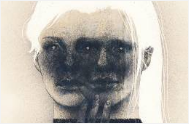What is the woman's expression in the foreground?
Please give a detailed answer to the question using the information shown in the image.

The caption describes the woman in the foreground as having a serene expression, which contrasts with the darker, blurred features behind her.